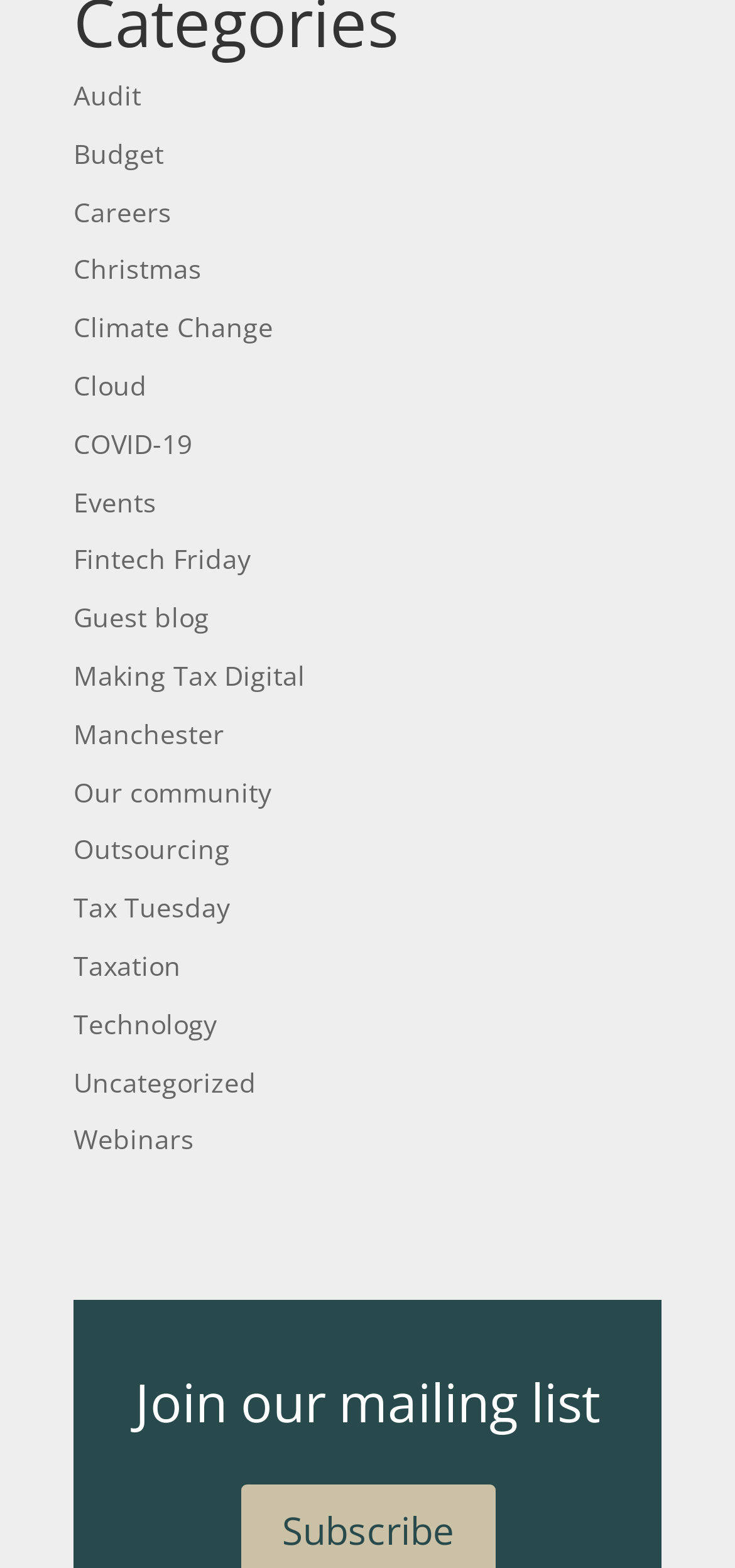Locate the bounding box coordinates of the clickable region necessary to complete the following instruction: "Read about Taxation". Provide the coordinates in the format of four float numbers between 0 and 1, i.e., [left, top, right, bottom].

[0.1, 0.604, 0.246, 0.627]